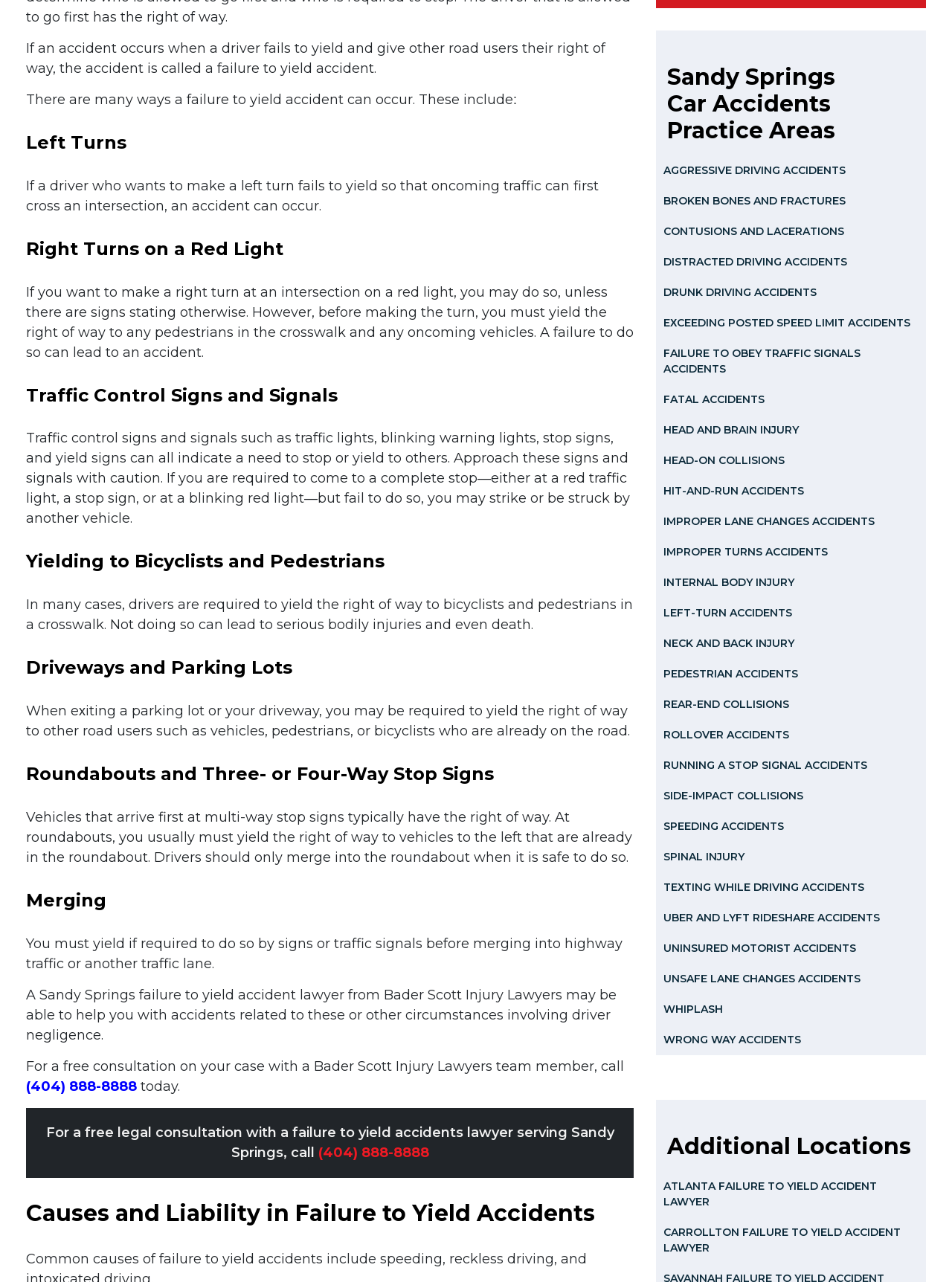Please give a succinct answer to the question in one word or phrase:
Who has the right of way at multi-way stop signs?

Vehicles that arrive first